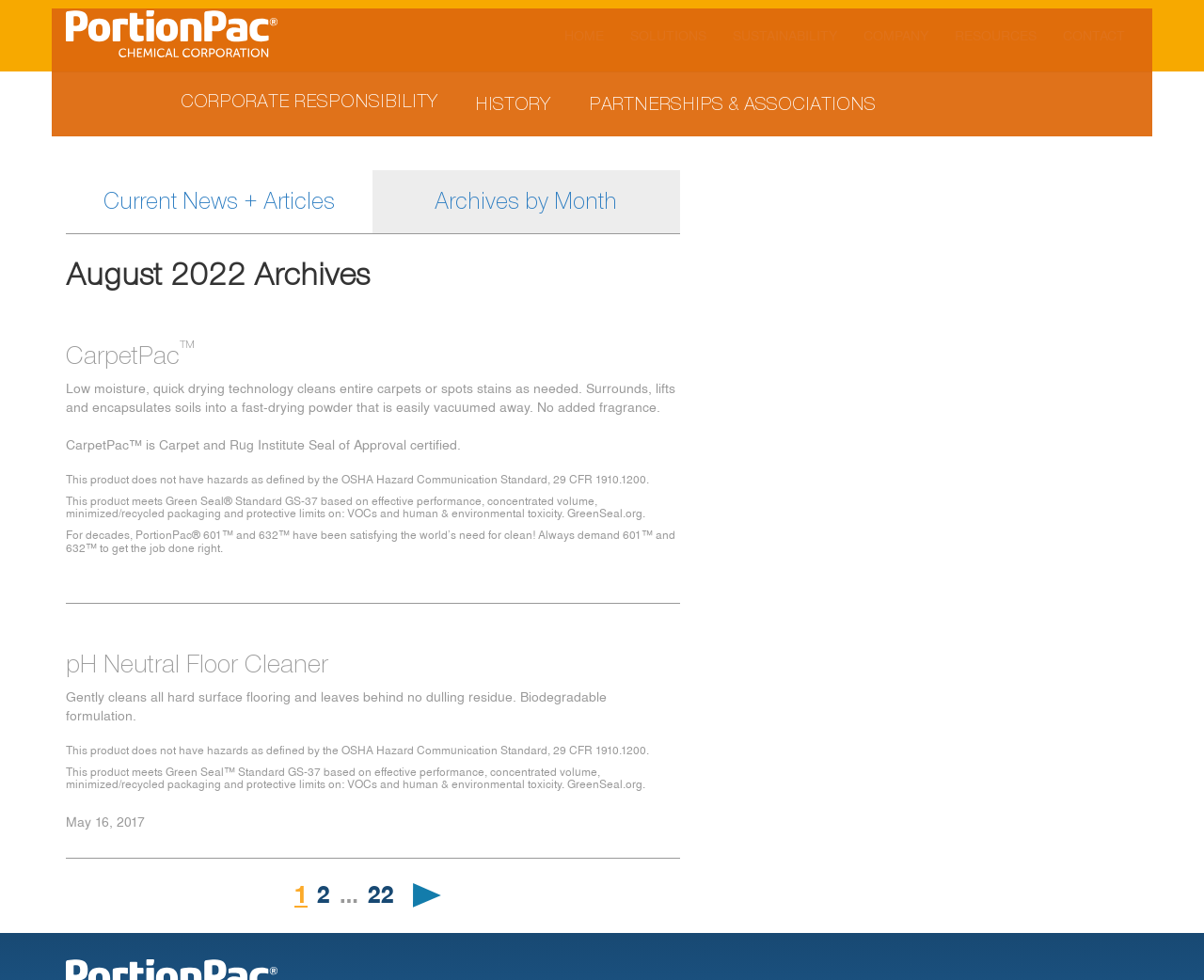Give a detailed explanation of the elements present on the webpage.

The webpage is an archive of products from PortionPac, a company that specializes in cleaning solutions. At the top left corner, there is a logo of the company. Above the main content area, there is a navigation menu with links to different sections of the website, including HOME, SOLUTIONS, SUSTAINABILITY, COMPANY, RESOURCES, and CONTACT.

Below the navigation menu, there is a main content area that displays various product information. On the top left of this area, there are two links: "CORPORATE RESPONSIBILITY" and "HISTORY", followed by "PARTNERSHIPS & ASSOCIATIONS". To the right of these links, there are two more links: "Current News + Articles" and "Archives by Month".

The main content area is divided into sections, each describing a specific product. The first section is titled "August 2022 Archives" and features a product called CarpetPac, which is a low-moisture, quick-drying technology for cleaning carpets. Below this title, there is a detailed description of the product, including its features and certifications.

The next section is titled "pH Neutral Floor Cleaner" and describes a product that gently cleans hard surface flooring without leaving any residue. This section also includes information about the product's biodegradable formulation.

Throughout the main content area, there are several headings and paragraphs that provide information about the products, including their features, certifications, and descriptions. At the bottom of the page, there is a navigation section that allows users to navigate through the posts, with links to pages 2, 22, and "Next".